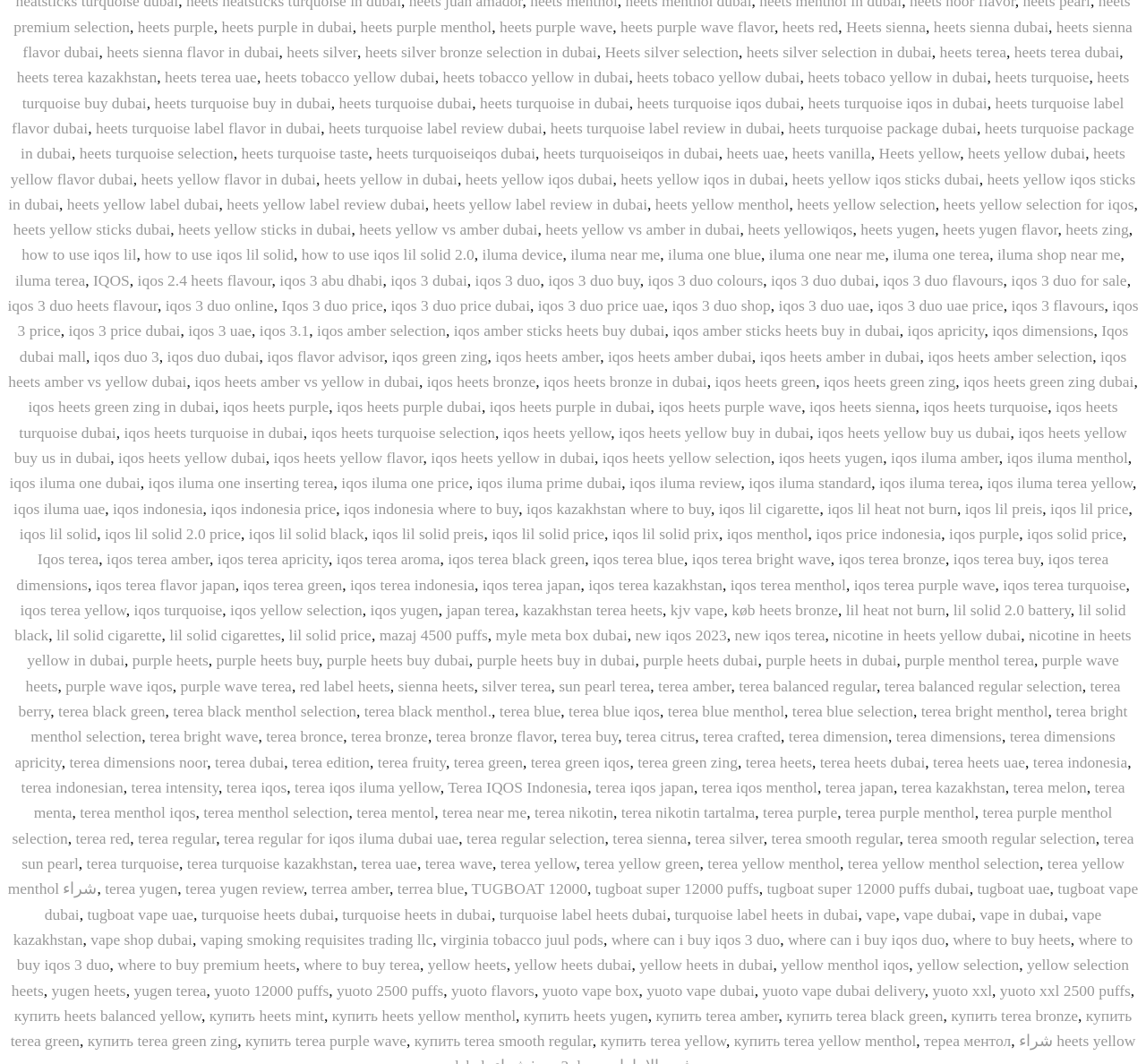Are there any links related to IQOS?
Using the image as a reference, give a one-word or short phrase answer.

Yes